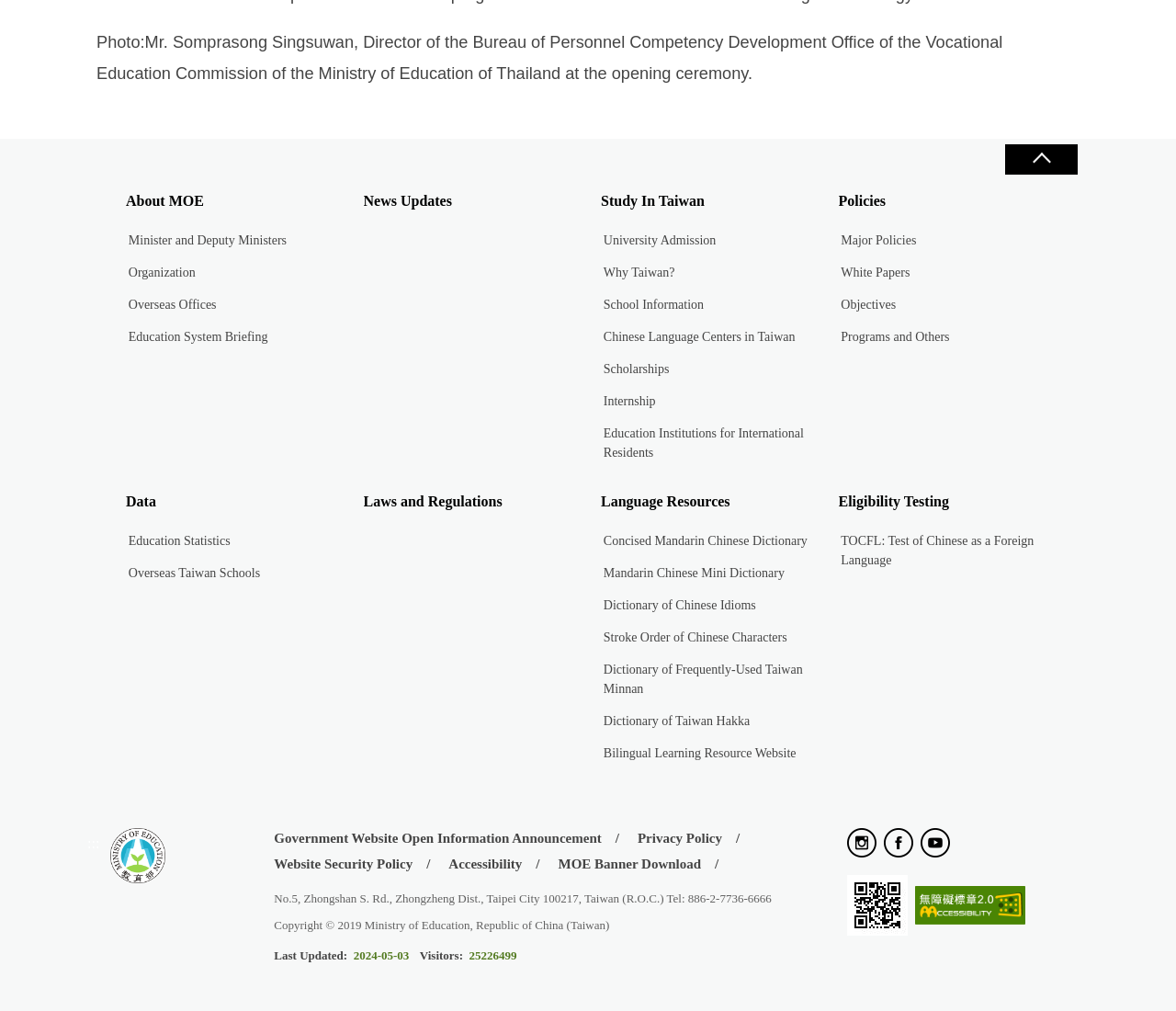Answer the following query concisely with a single word or phrase:
What is the phone number of the Ministry of Education?

886-2-7736-6666